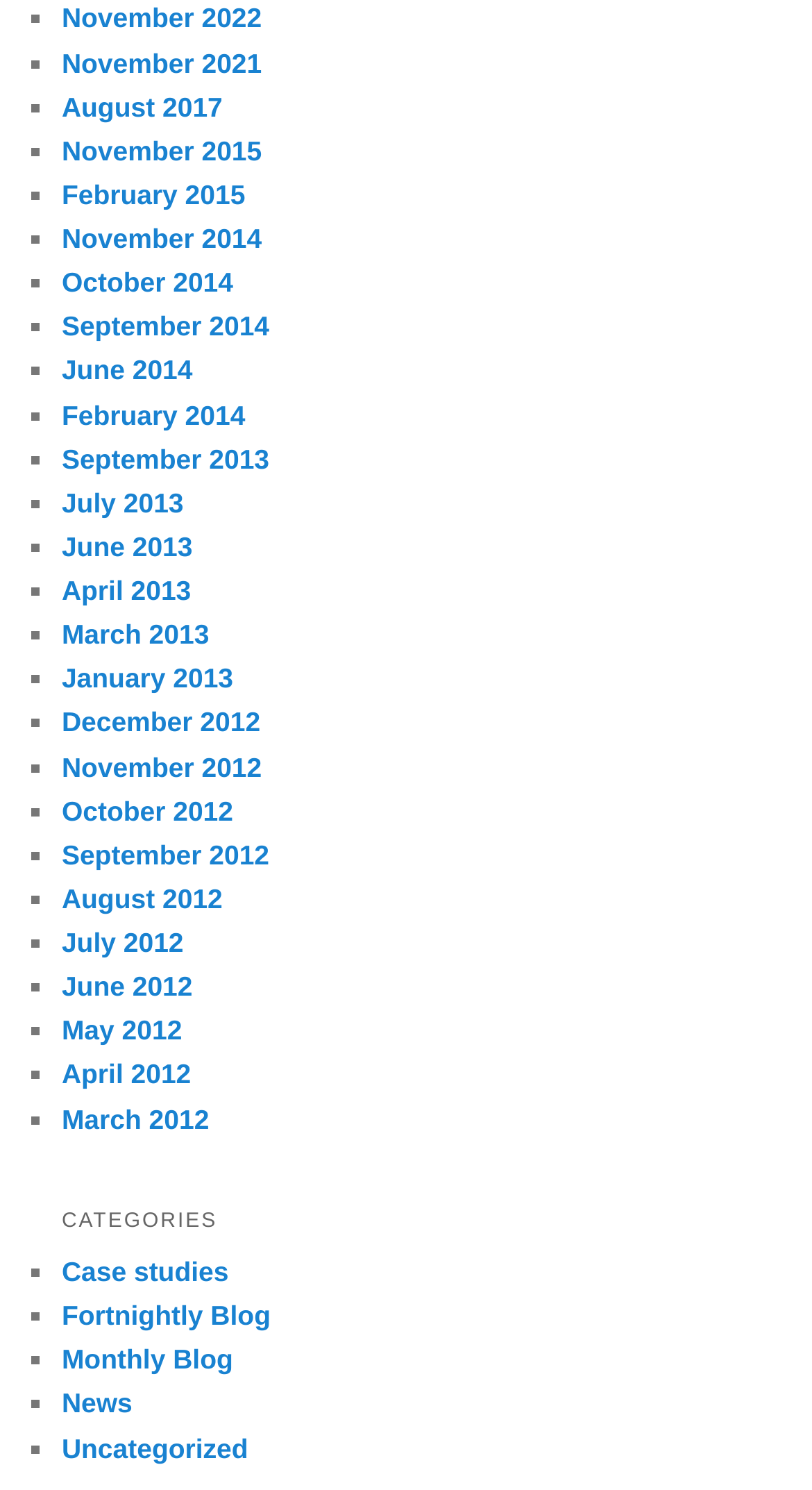Look at the image and answer the question in detail:
What is the earliest month listed on this webpage?

I looked at the list of links on the webpage and found the earliest month listed, which is January 2013.